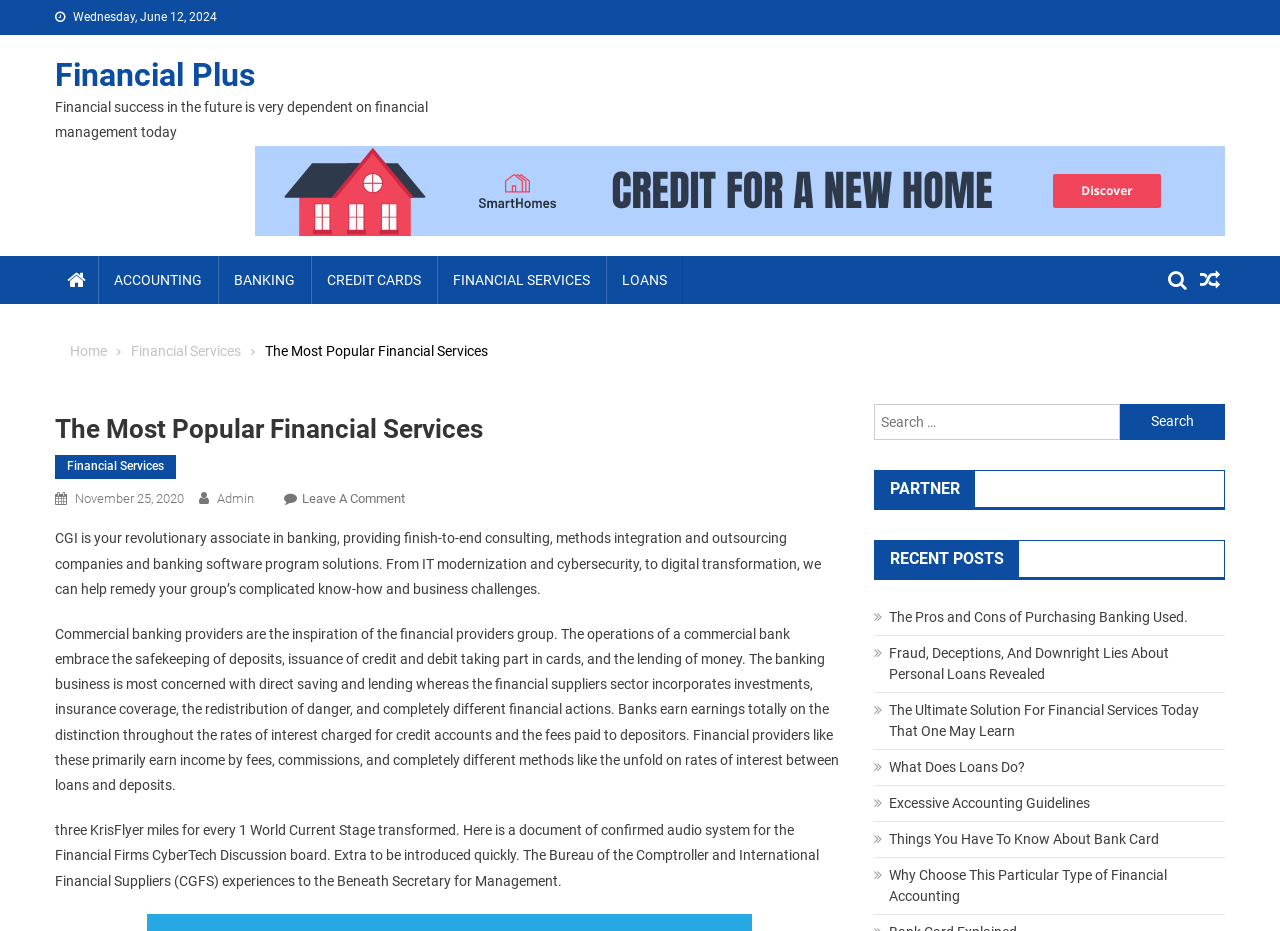Find the coordinates for the bounding box of the element with this description: "Skip to content".

[0.0, 0.0, 0.073, 0.027]